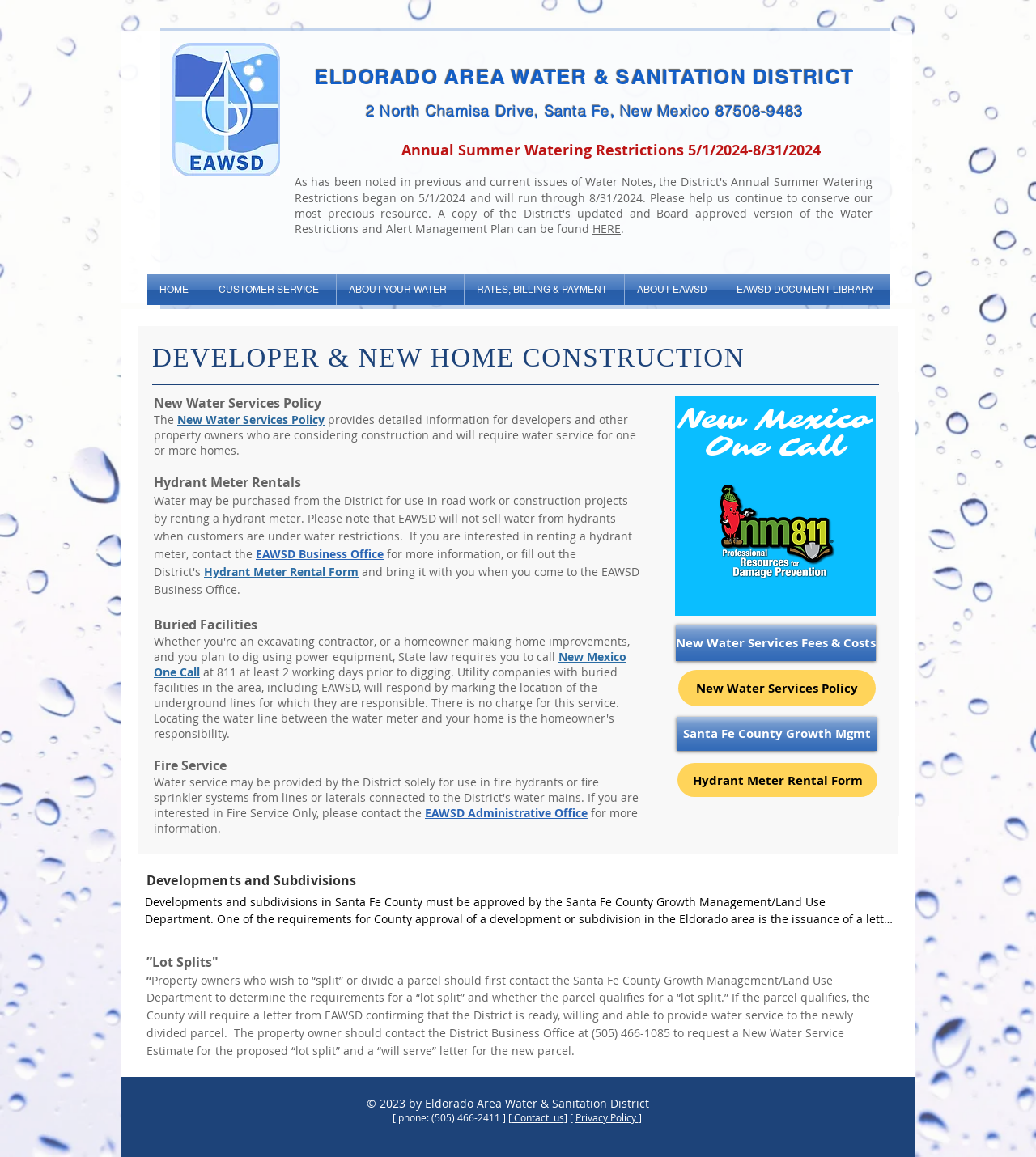Determine the bounding box coordinates of the clickable region to follow the instruction: "Click on 'HERE'".

[0.572, 0.191, 0.599, 0.204]